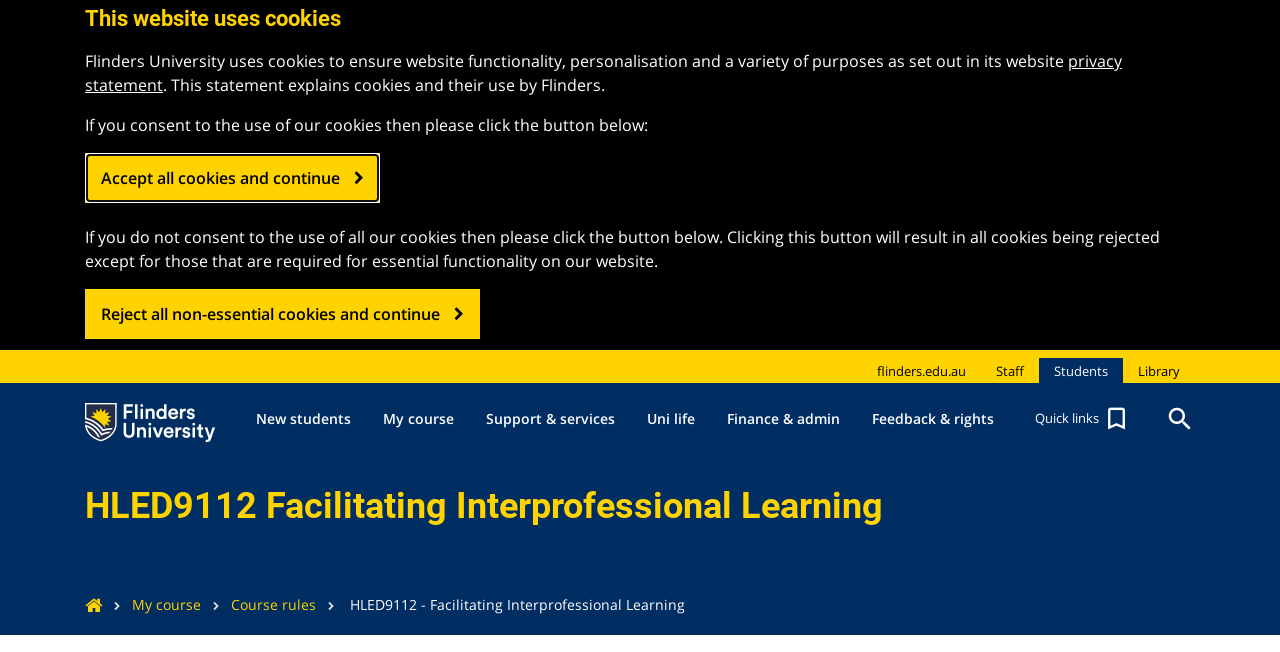What is the name of the course?
Please answer using one word or phrase, based on the screenshot.

HLED9112 Facilitating Interprofessional Learning